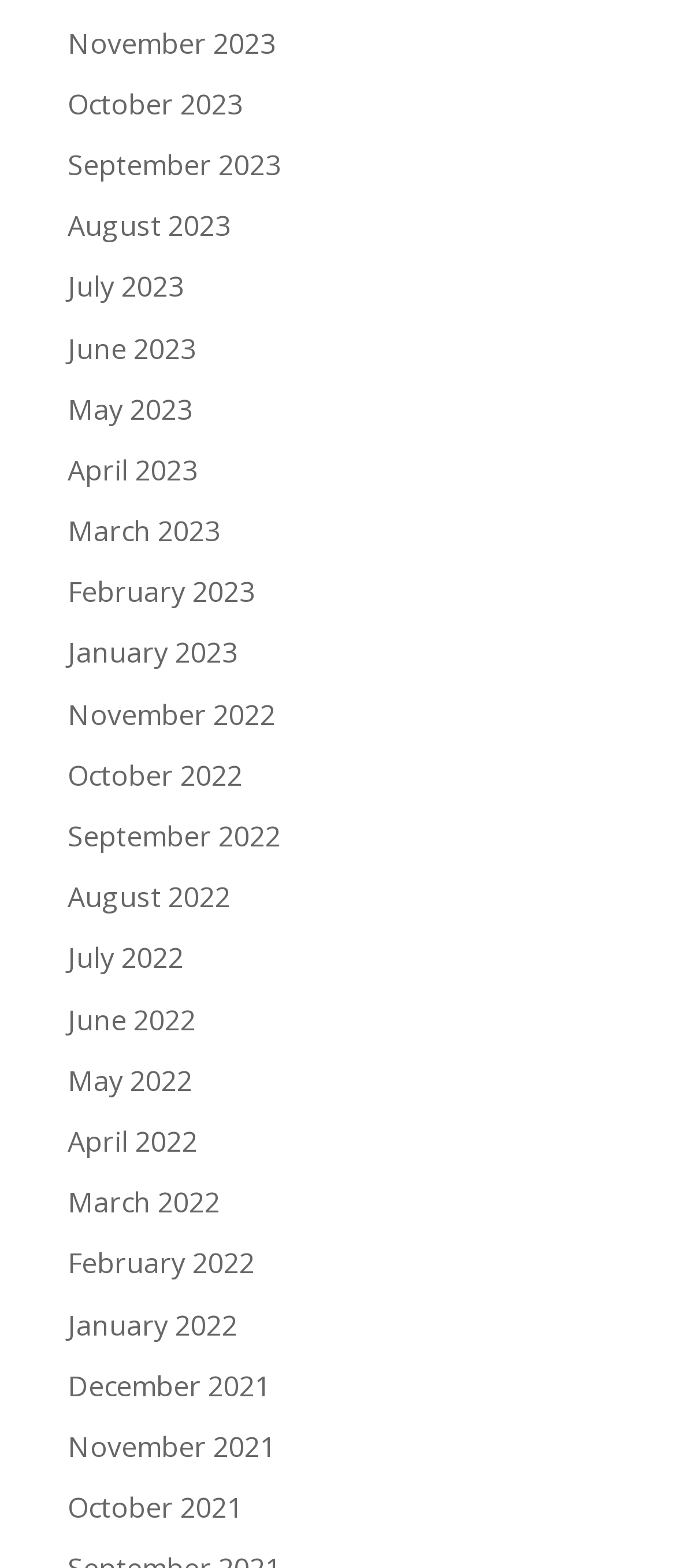Pinpoint the bounding box coordinates of the area that must be clicked to complete this instruction: "Access September 2023".

[0.1, 0.093, 0.415, 0.117]